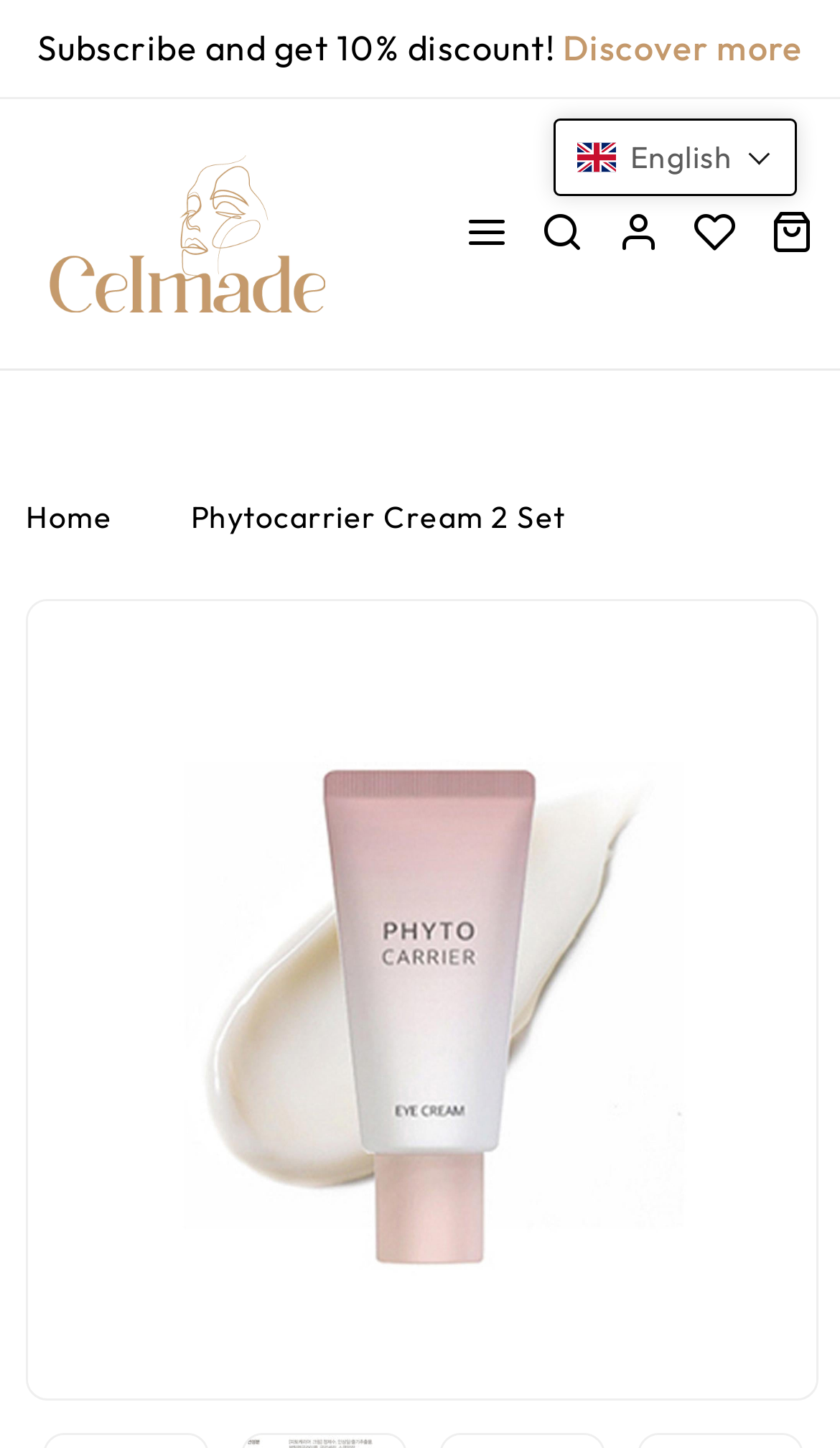How many social media links are present?
Refer to the screenshot and answer in one word or phrase.

5